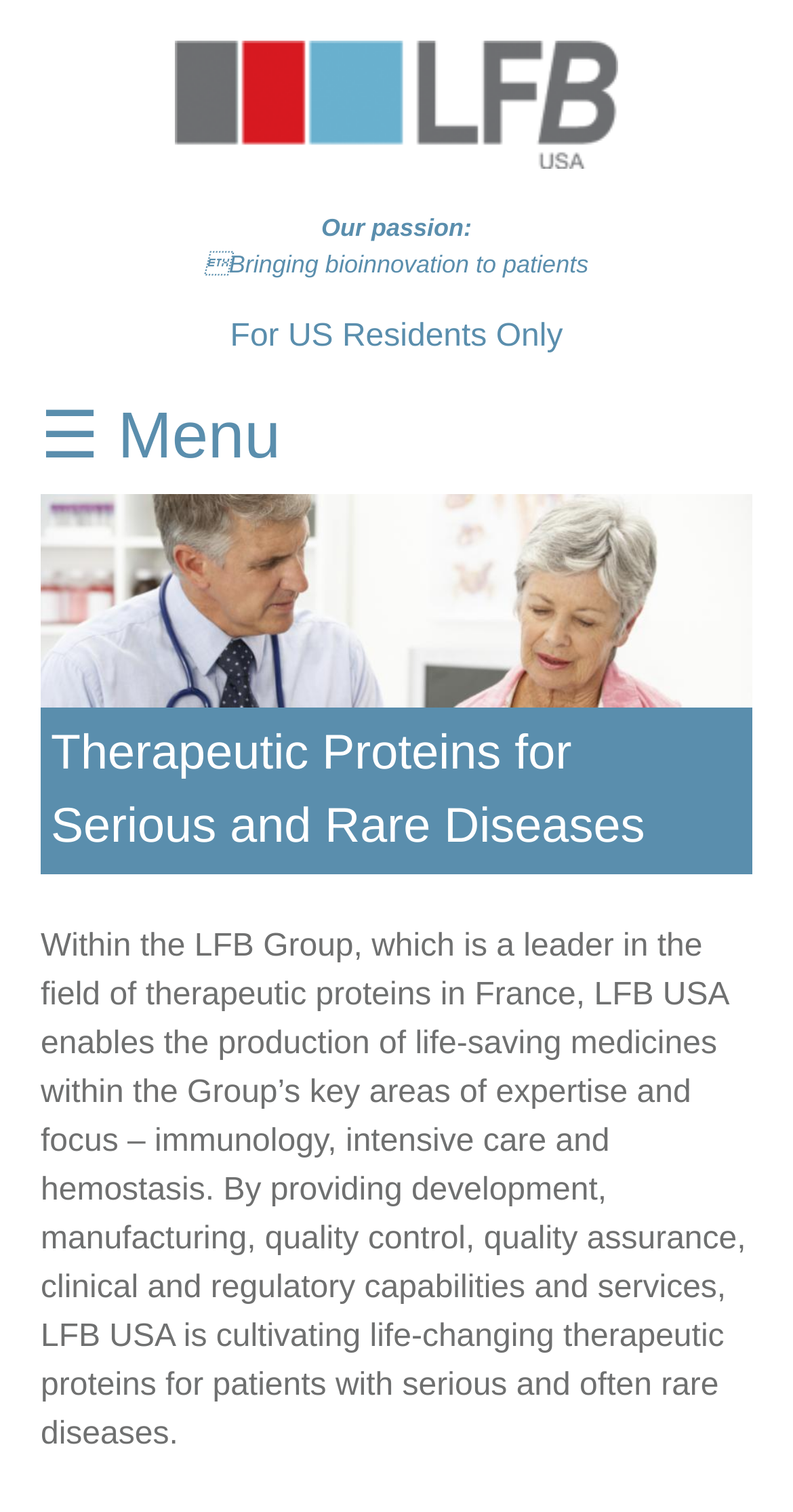What is the company's approach to therapeutic proteins?
Please provide a full and detailed response to the question.

The company's approach to therapeutic proteins involves development, manufacturing, quality control, quality assurance, clinical, and regulatory capabilities and services, as explained in the description that outlines how LFB USA enables the production of life-saving medicines within the Group's key areas of expertise and focus.